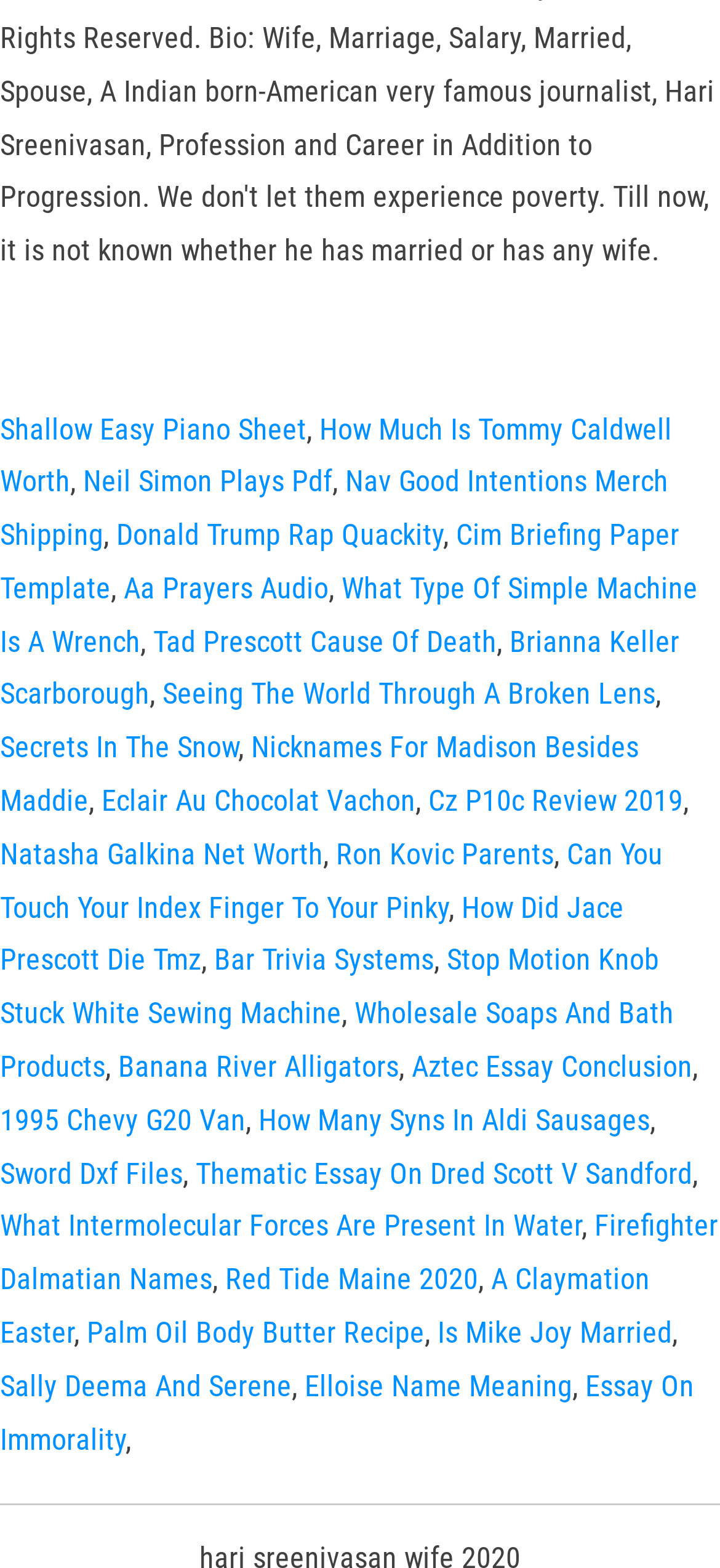Identify the bounding box coordinates of the clickable region to carry out the given instruction: "explore 1xbet Egypt".

None